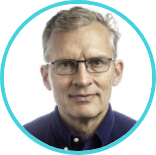What is Håkan Hanberger's field of expertise?
Please give a detailed answer to the question using the information shown in the image.

According to the caption, Håkan Hanberger has contributed significantly to the field of biomedical sciences, and his expertise is reflected in his approachable demeanor.